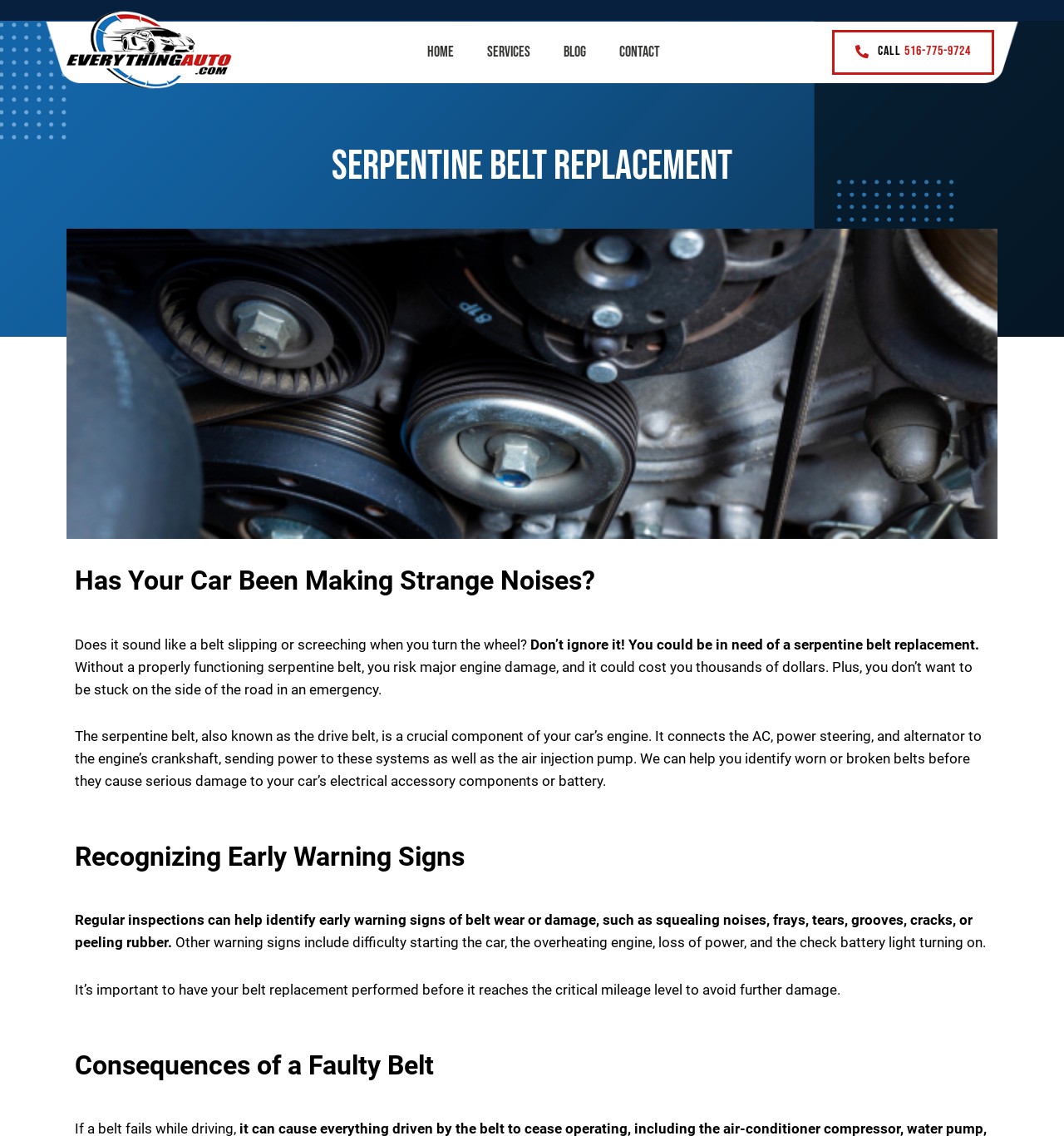Respond to the question below with a single word or phrase: What happens if the serpentine belt is not replaced?

Major engine damage